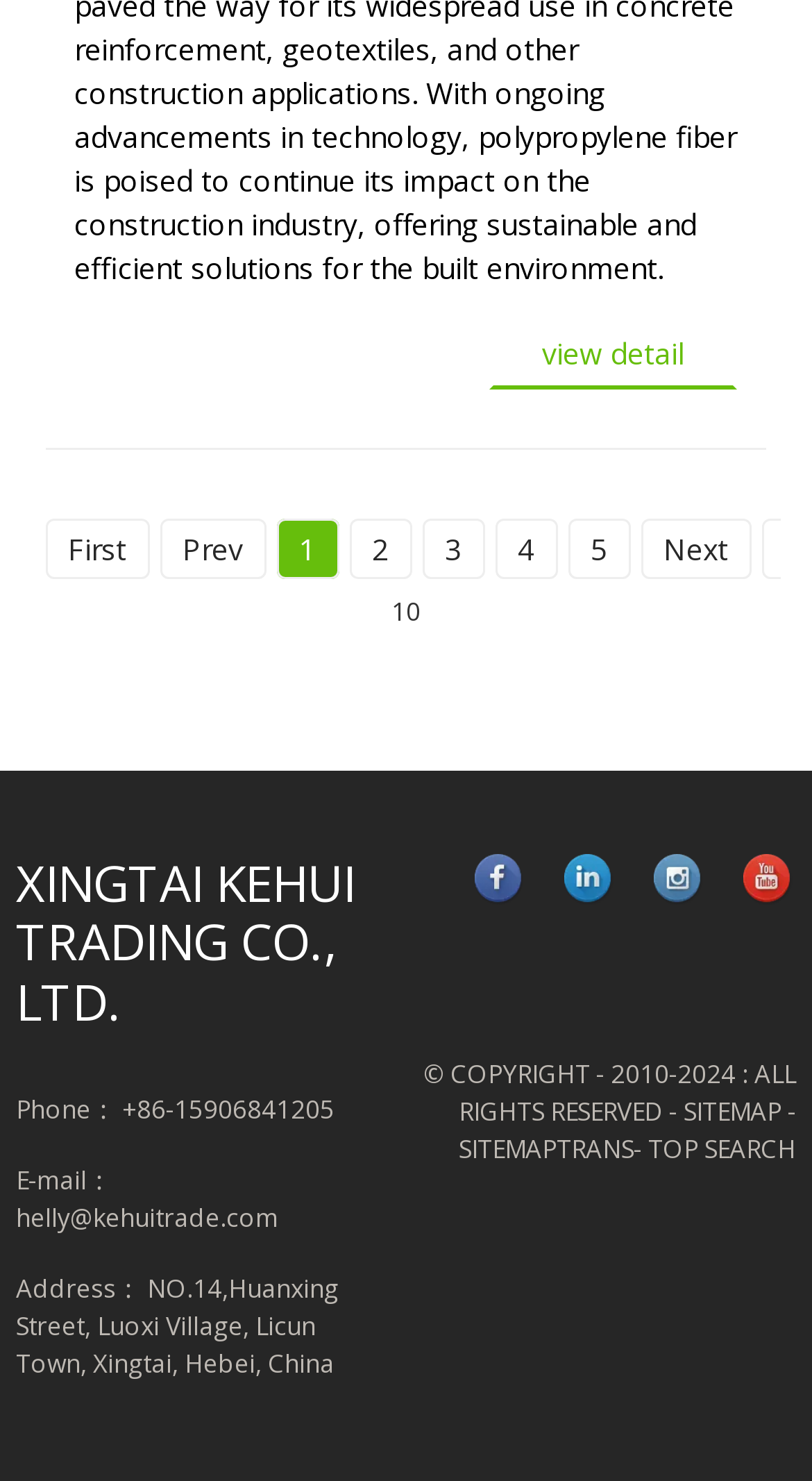How many links are there for navigation?
Provide a thorough and detailed answer to the question.

There are seven links for navigation on the webpage, which are 'First', 'Prev', '1', '2', '3', '4', and 'Next'. These links are located at the top of the webpage and are used for pagination.